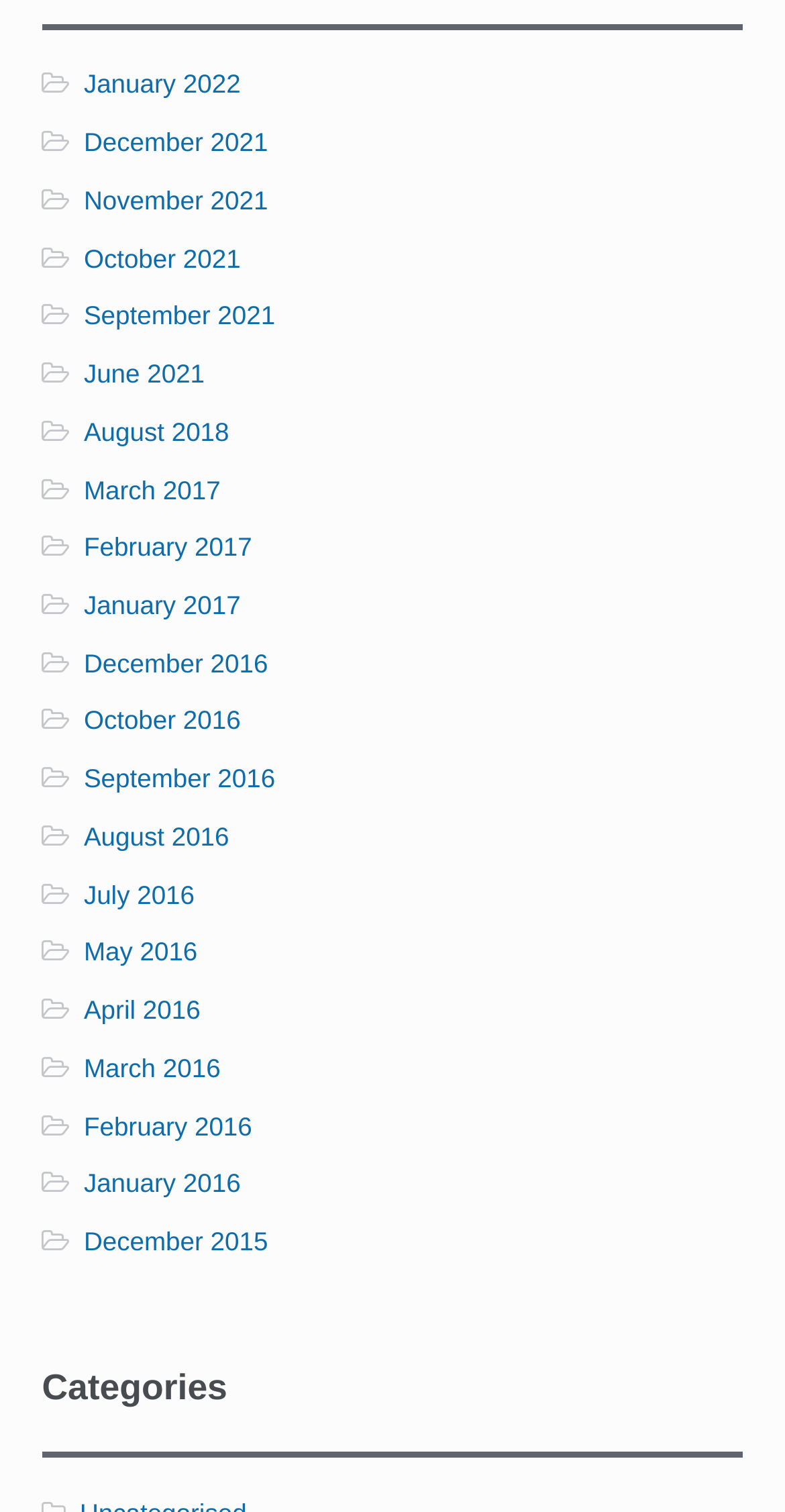Give a one-word or phrase response to the following question: What is the category section title?

Categories